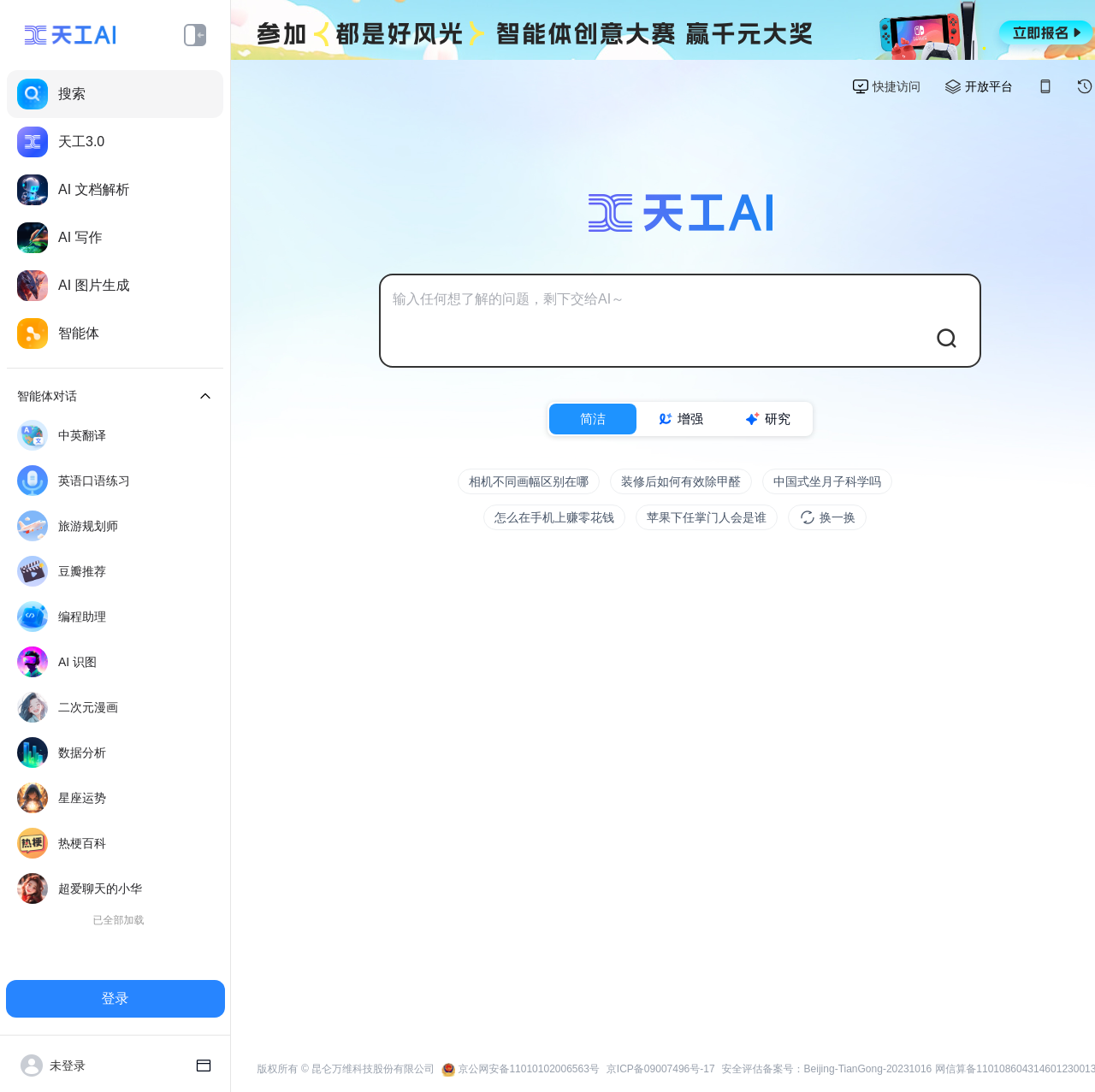Can you provide the bounding box coordinates for the element that should be clicked to implement the instruction: "Log in"?

[0.005, 0.897, 0.205, 0.932]